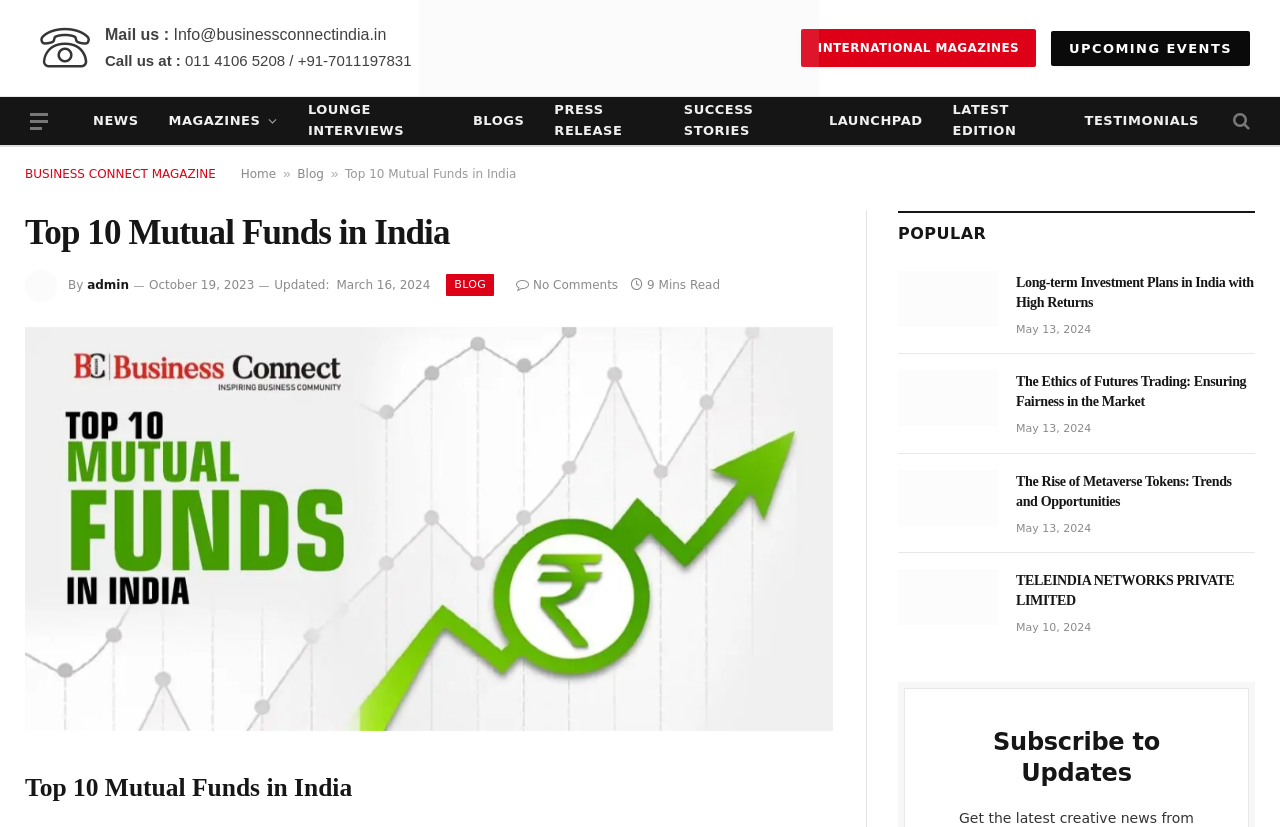Please specify the bounding box coordinates of the area that should be clicked to accomplish the following instruction: "Read the article 'Top 10 Mutual Funds in India'". The coordinates should consist of four float numbers between 0 and 1, i.e., [left, top, right, bottom].

[0.02, 0.868, 0.651, 0.887]